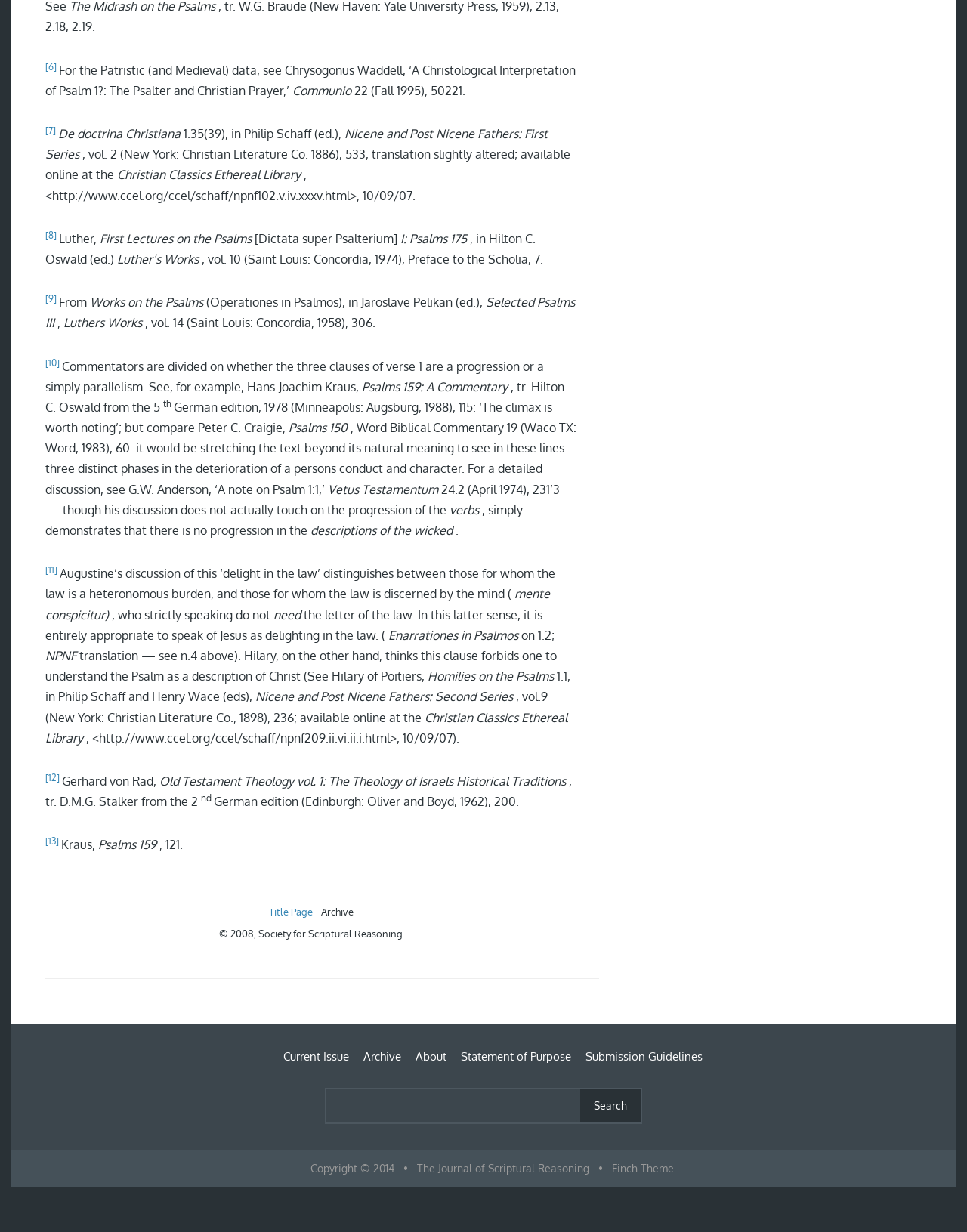Locate the bounding box coordinates of the element I should click to achieve the following instruction: "Read Luther’s Works".

[0.209, 0.204, 0.562, 0.216]